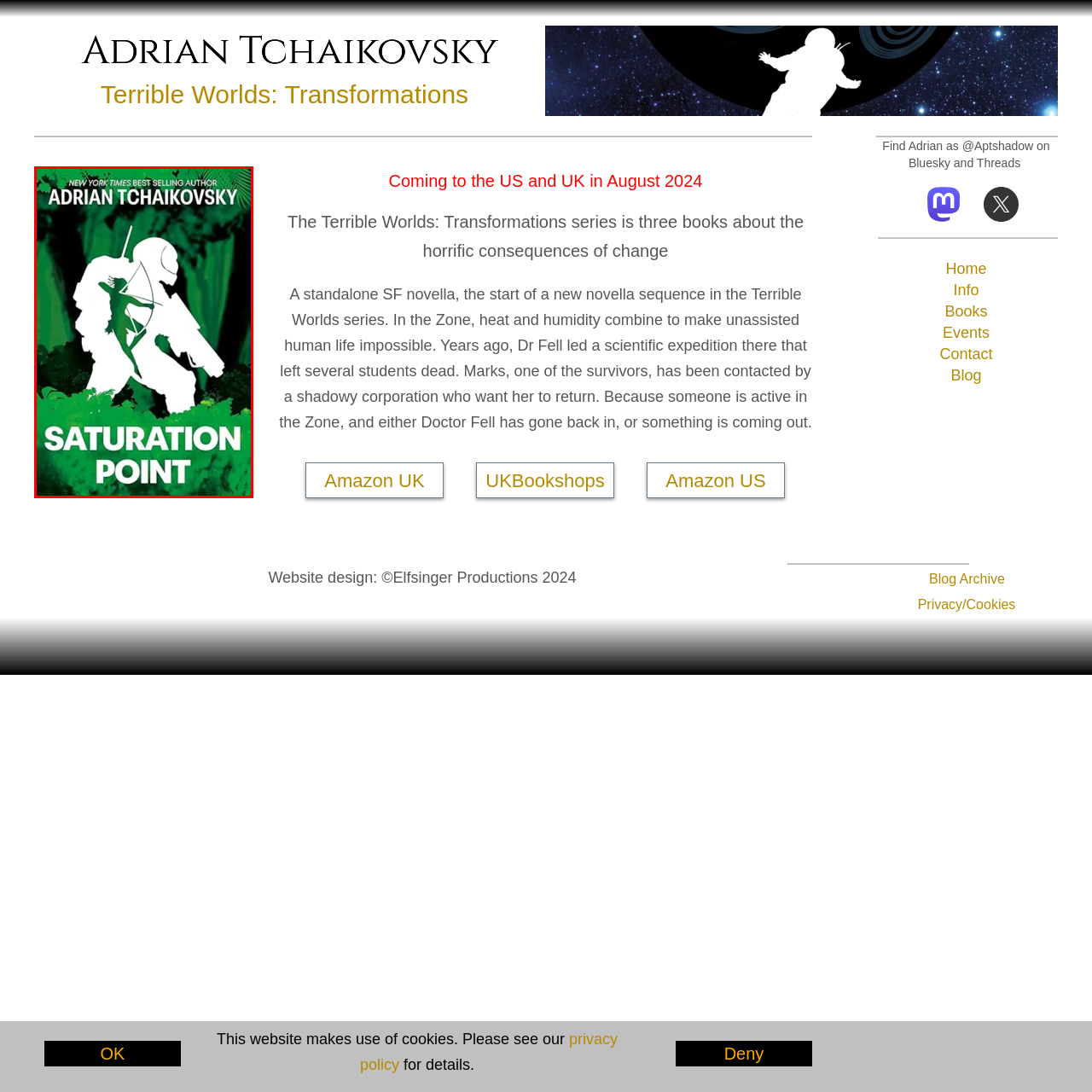Elaborate on the scene depicted within the red bounding box in the image.

The image depicts the cover of "Saturation Point," a standalone science fiction novella by Adrian Tchaikovsky, a renowned author celebrated for his explorative narrative style. The cover features a bold, contrasting design with a silhouette of a figure wielding a bow and arrow, set against a vibrant green jungle backdrop. The title "SATURATION POINT" is prominently displayed at the bottom in large, white letters, emphasizing its significance. Above the title, Tchaikovsky’s name is featured in bold, uppercase letters, indicating his status as a New York Times bestselling author. This eye-catching cover art captures the essence of adventure and intrigue, inviting readers into a world filled with suspense and exploration, characteristic of Tchaikovsky’s imaginative storytelling.